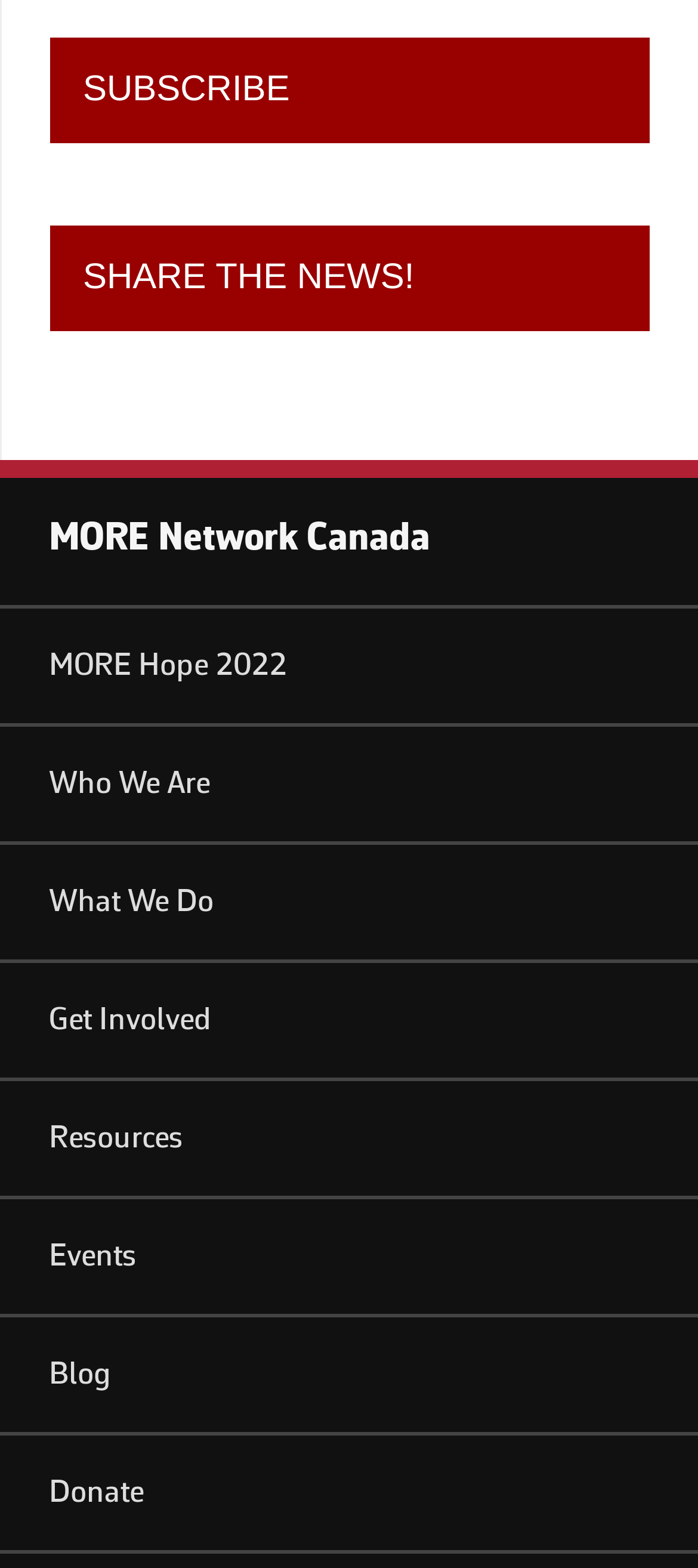Find the bounding box of the web element that fits this description: "Get Involved".

[0.0, 0.614, 1.0, 0.689]